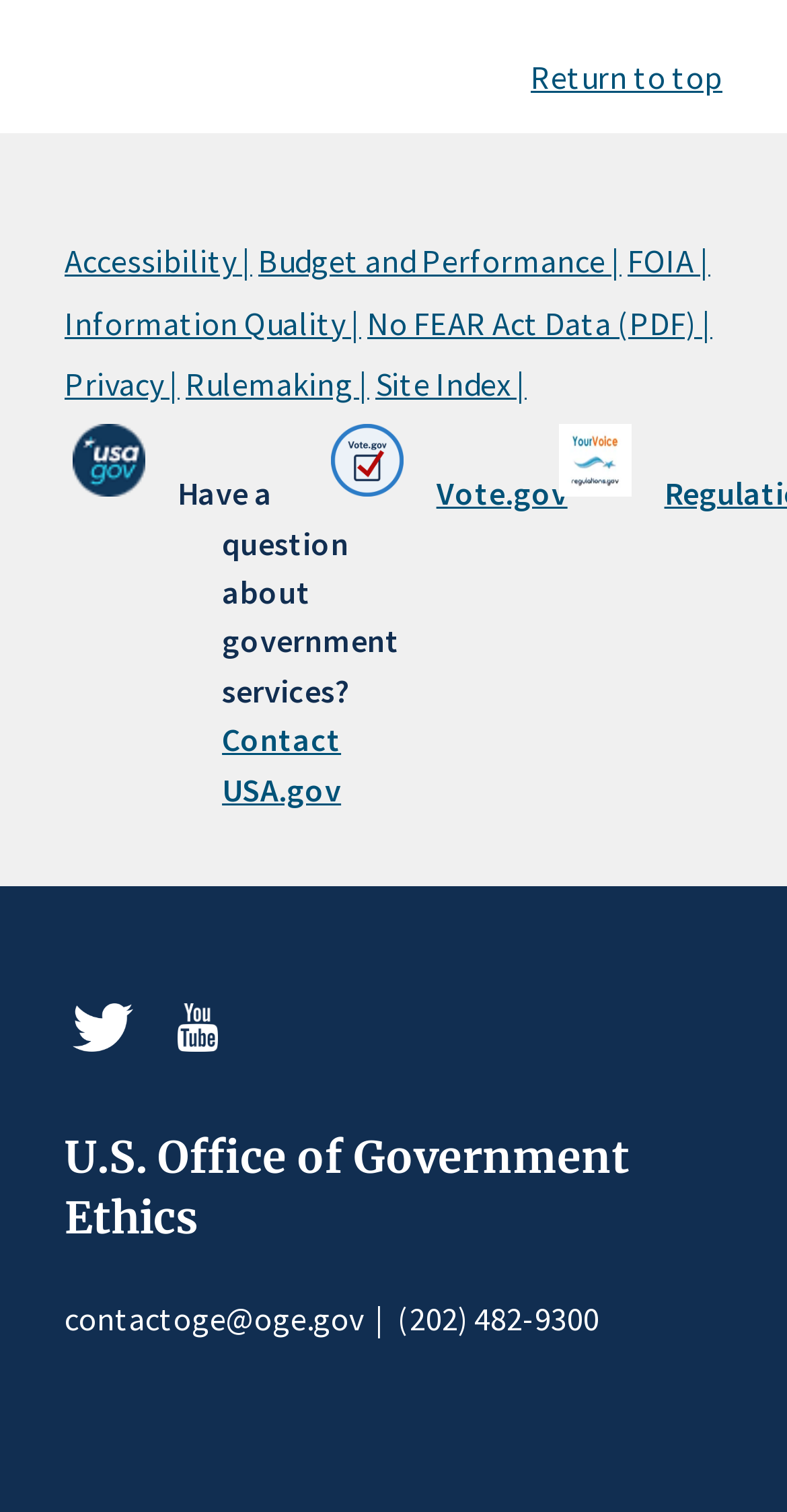Determine the bounding box coordinates of the element's region needed to click to follow the instruction: "Email contactoge@oge.gov". Provide these coordinates as four float numbers between 0 and 1, formatted as [left, top, right, bottom].

[0.082, 0.71, 0.462, 0.736]